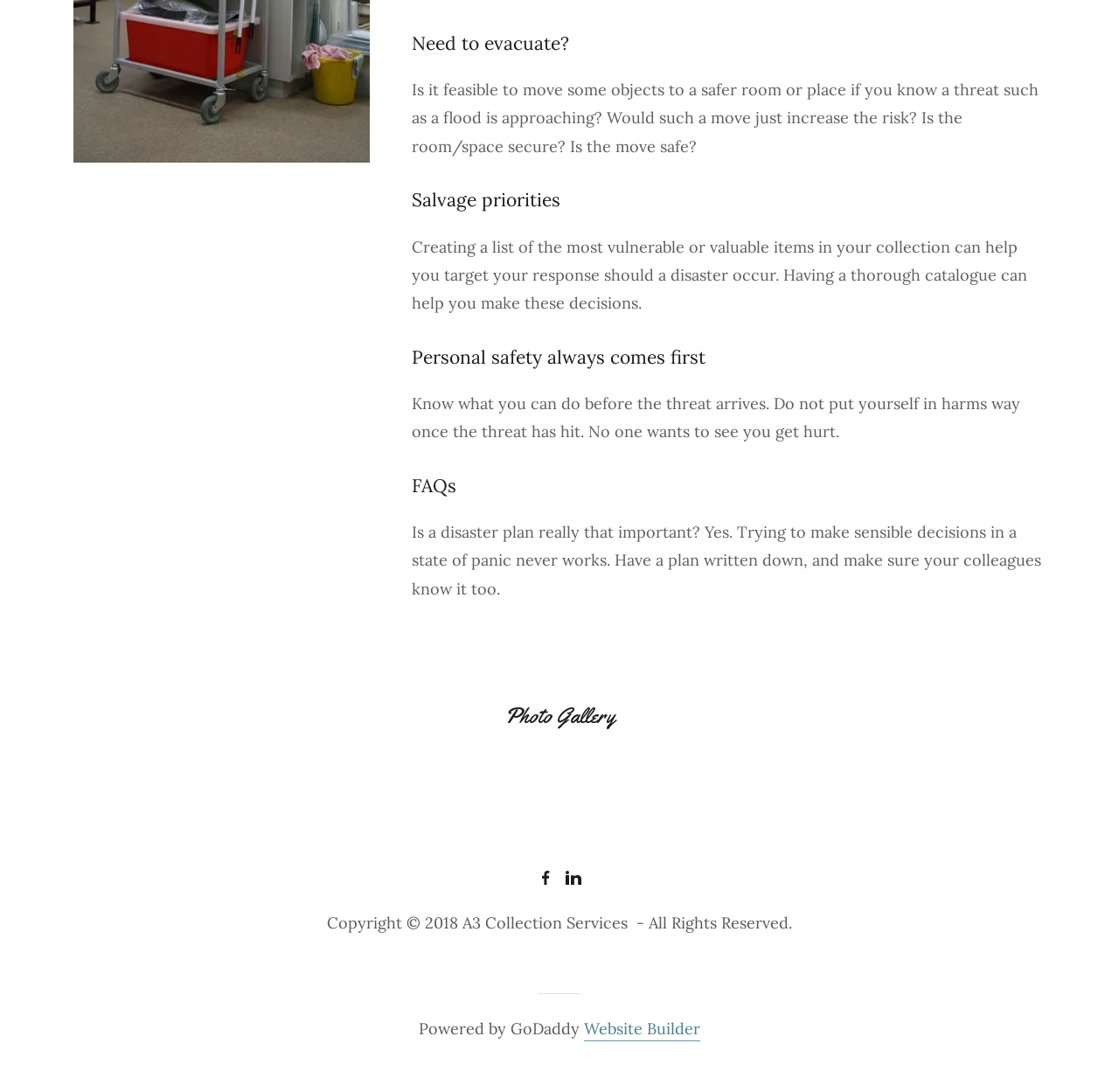Given the element description "Contact Us", identify the bounding box of the corresponding UI element.

[0.019, 0.076, 0.253, 0.128]